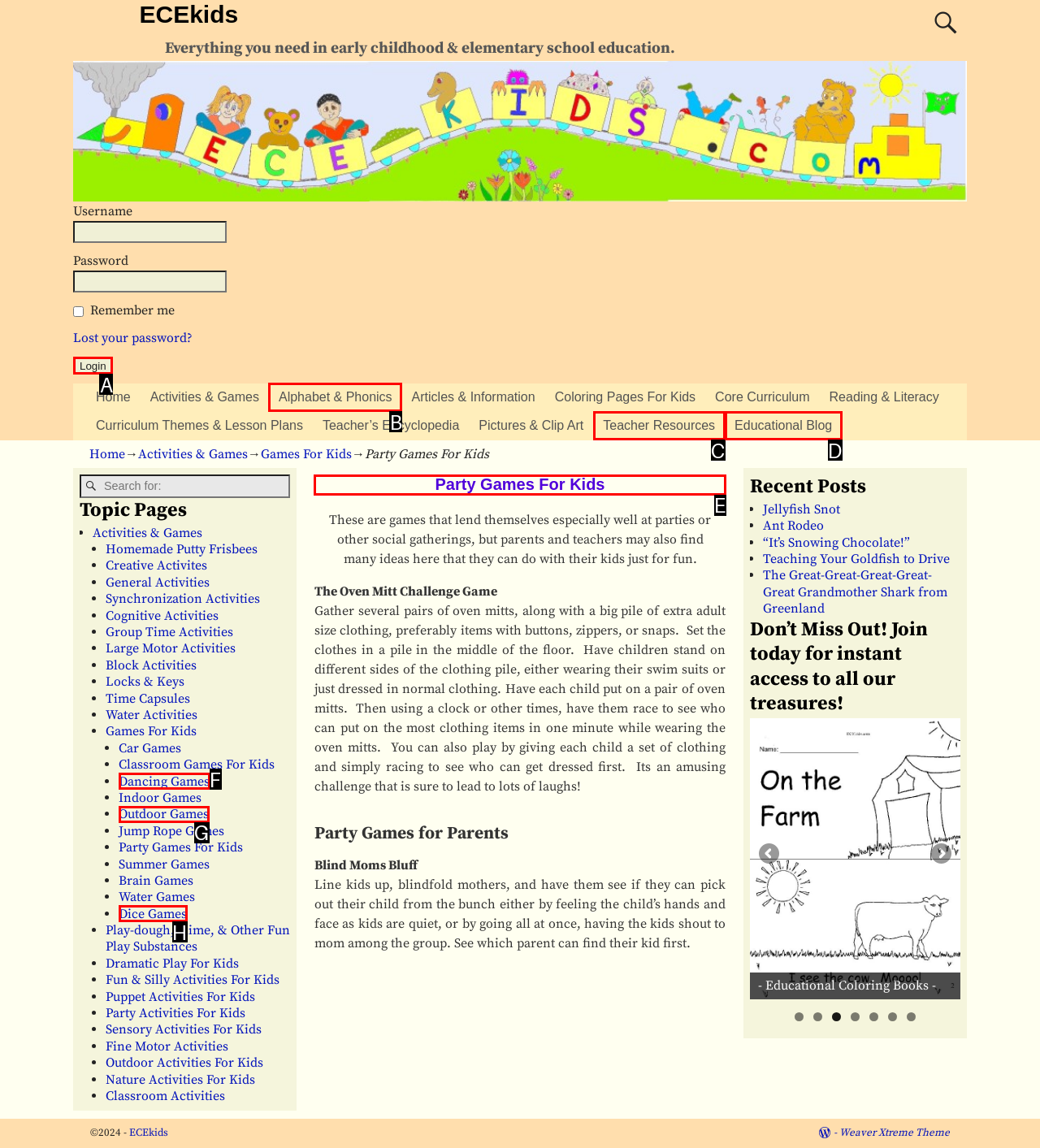Identify the correct HTML element to click for the task: Increase the quantity. Provide the letter of your choice.

None